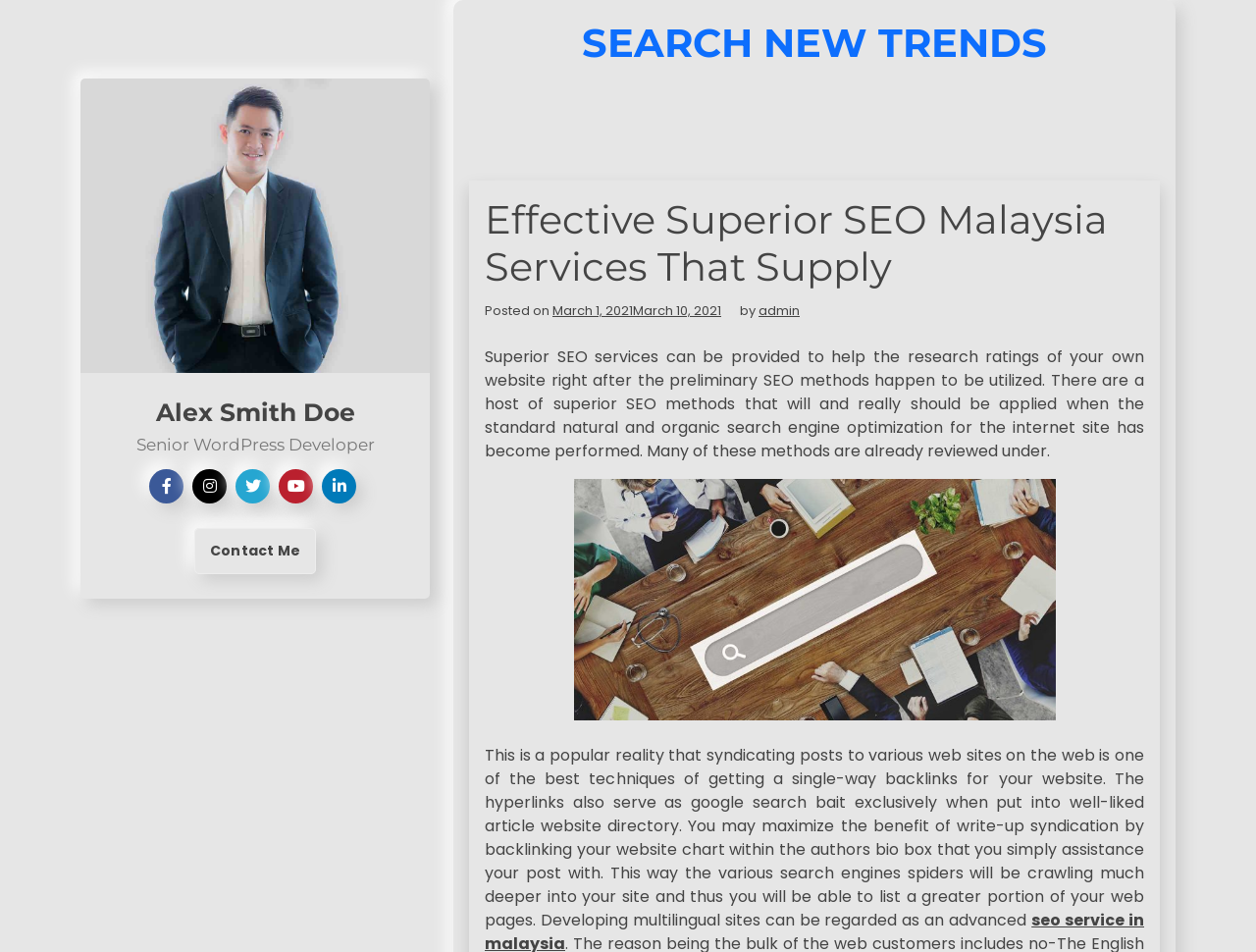What is the topic of the article?
Answer with a single word or phrase, using the screenshot for reference.

SEO services